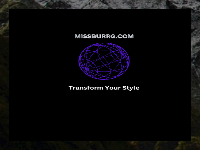Based on the image, give a detailed response to the question: What does the globe motif symbolize?

The caption states that the globe motif 'symbolizing connectivity and a global perspective', which implies that the globe motif is used to represent the website's focus on global connectivity and perspective.